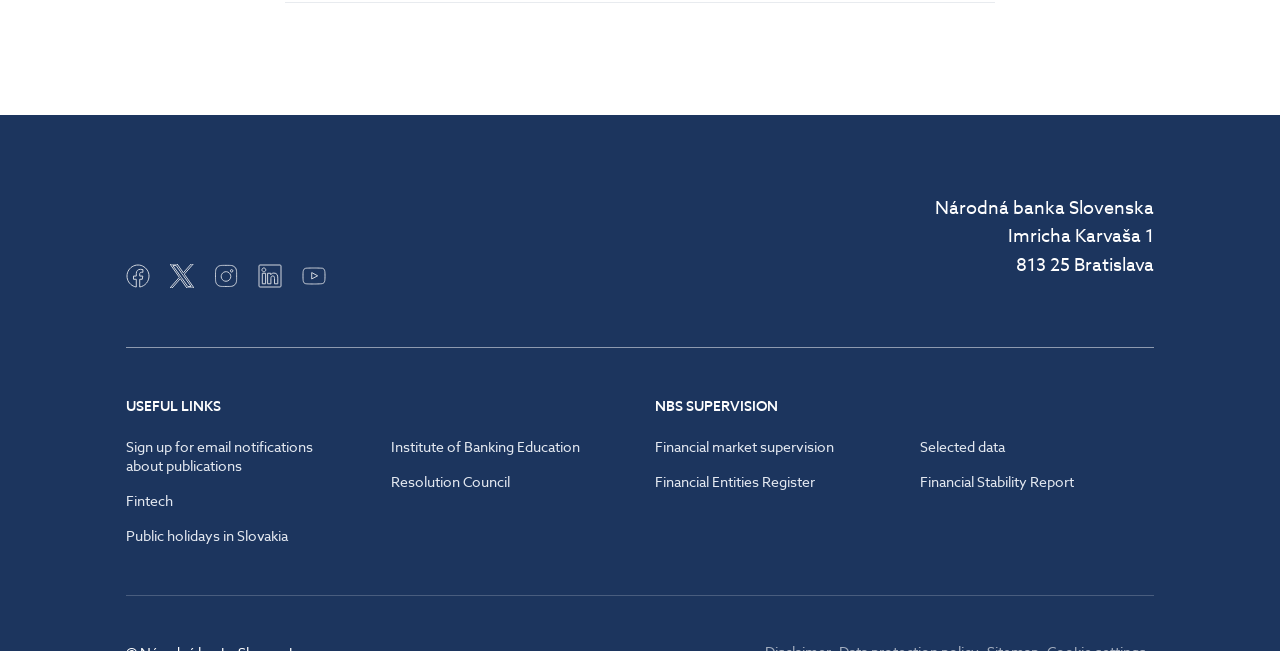Determine the bounding box coordinates of the clickable area required to perform the following instruction: "Check Public holidays in Slovakia". The coordinates should be represented as four float numbers between 0 and 1: [left, top, right, bottom].

[0.098, 0.798, 0.282, 0.852]